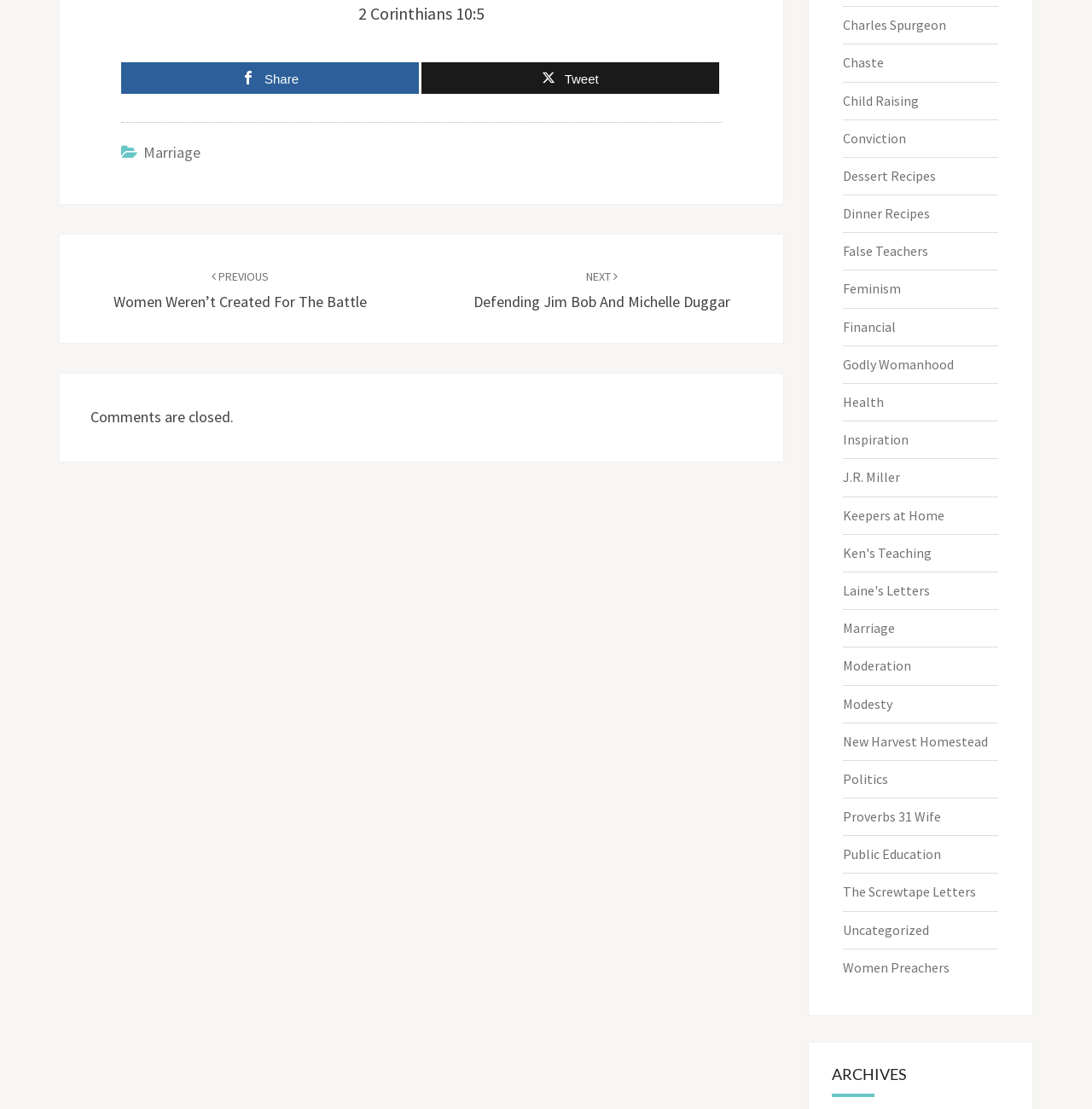What is the category of the post?
Please give a detailed and thorough answer to the question, covering all relevant points.

The category of the post is 'Marriage', which is indicated by the link element with the text 'Marriage' and bounding box coordinates [0.131, 0.128, 0.184, 0.146] in the FooterAsNonLandmark section.